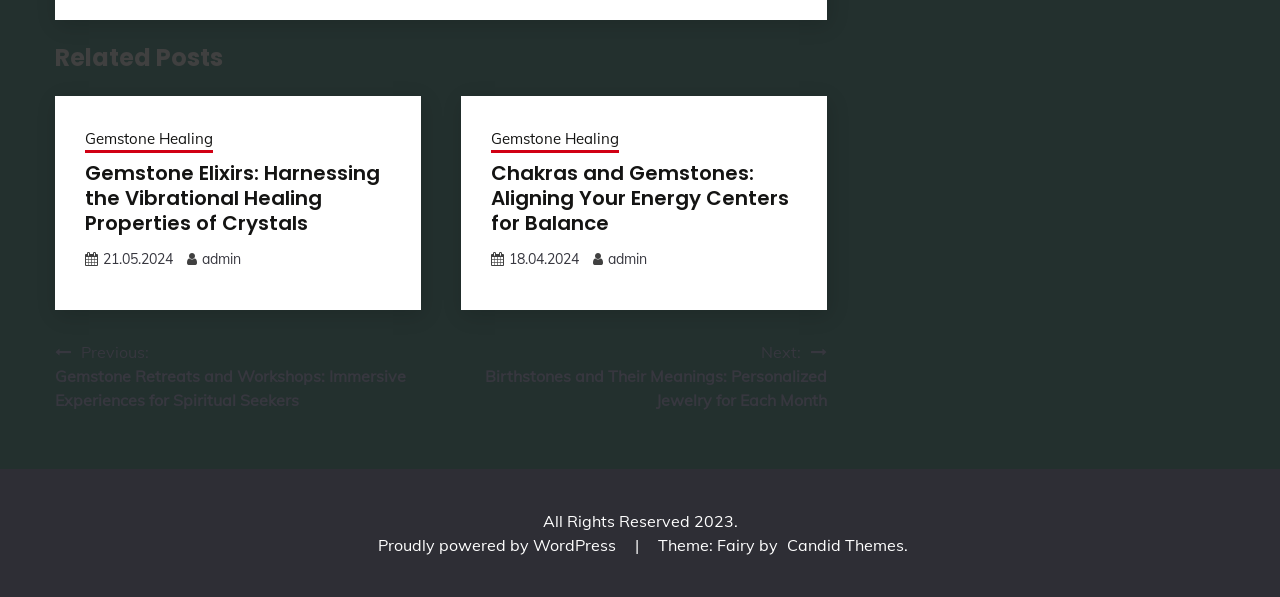Using a single word or phrase, answer the following question: 
What is the category of the posts?

Gemstone Healing